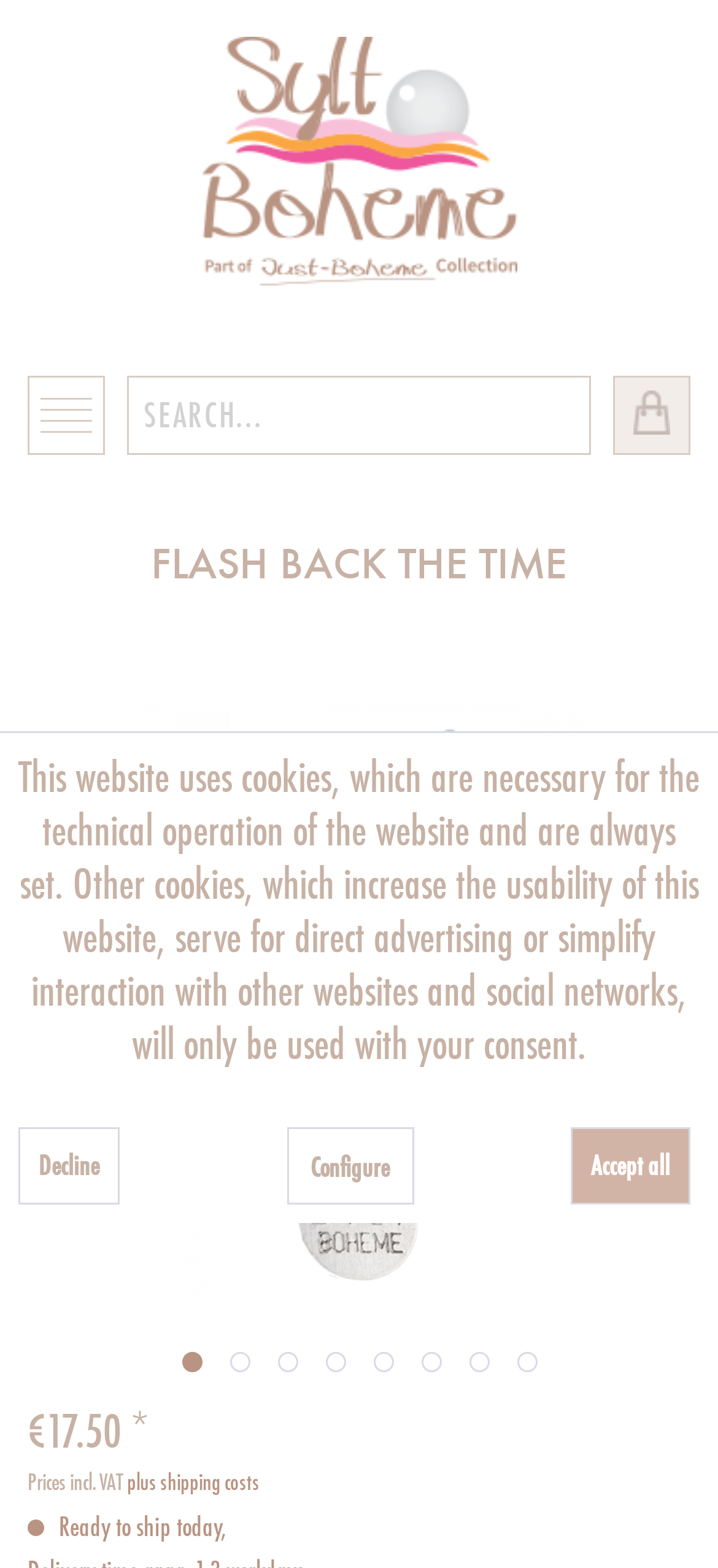What is the VAT status of the prices?
Please respond to the question with a detailed and well-explained answer.

I found the VAT status of the prices by looking at the StaticText element with the text 'Prices incl. VAT' which is located at the bottom of the page.